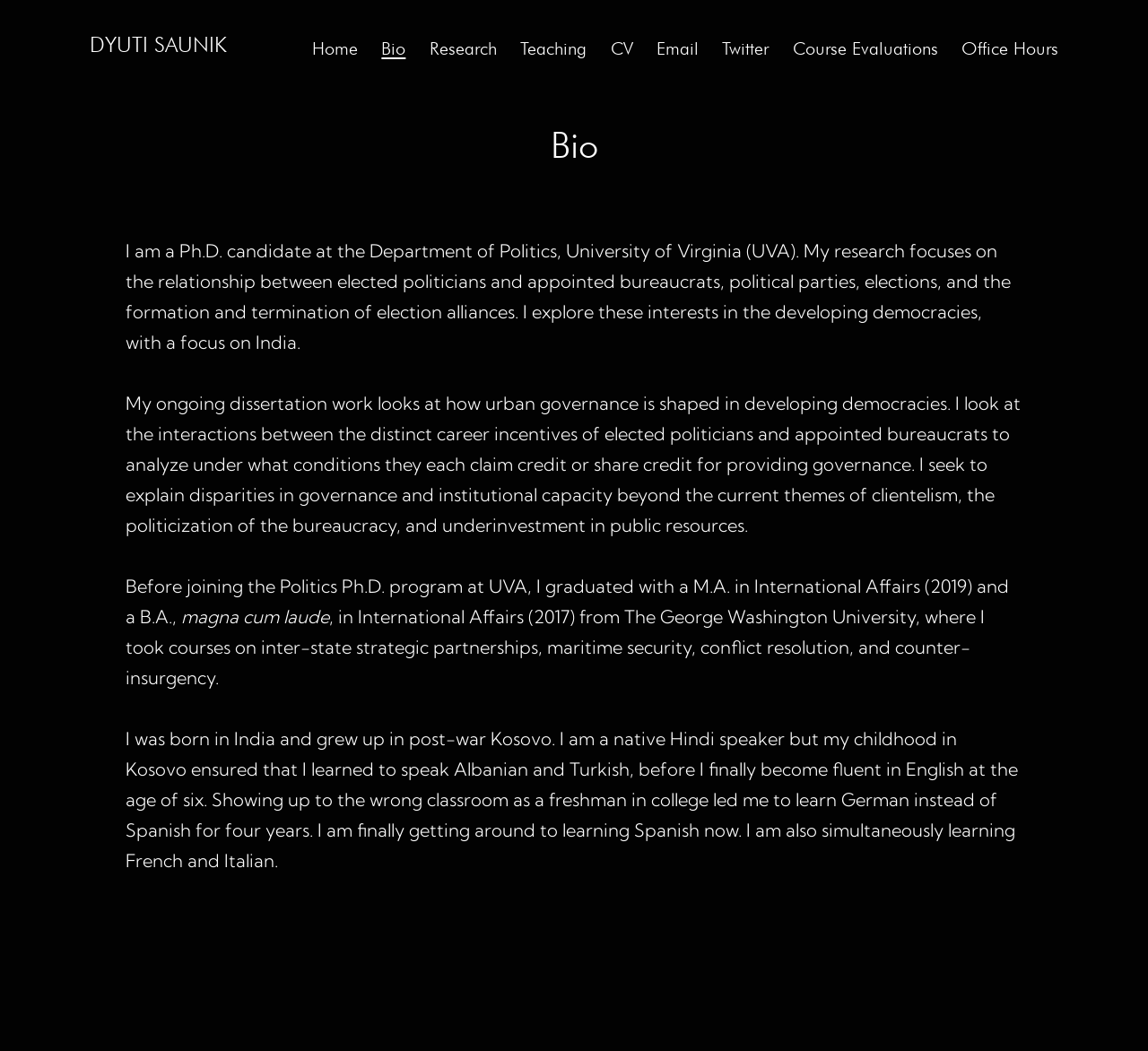Answer succinctly with a single word or phrase:
What is the researcher's educational background?

M.A. in International Affairs, B.A. in International Affairs